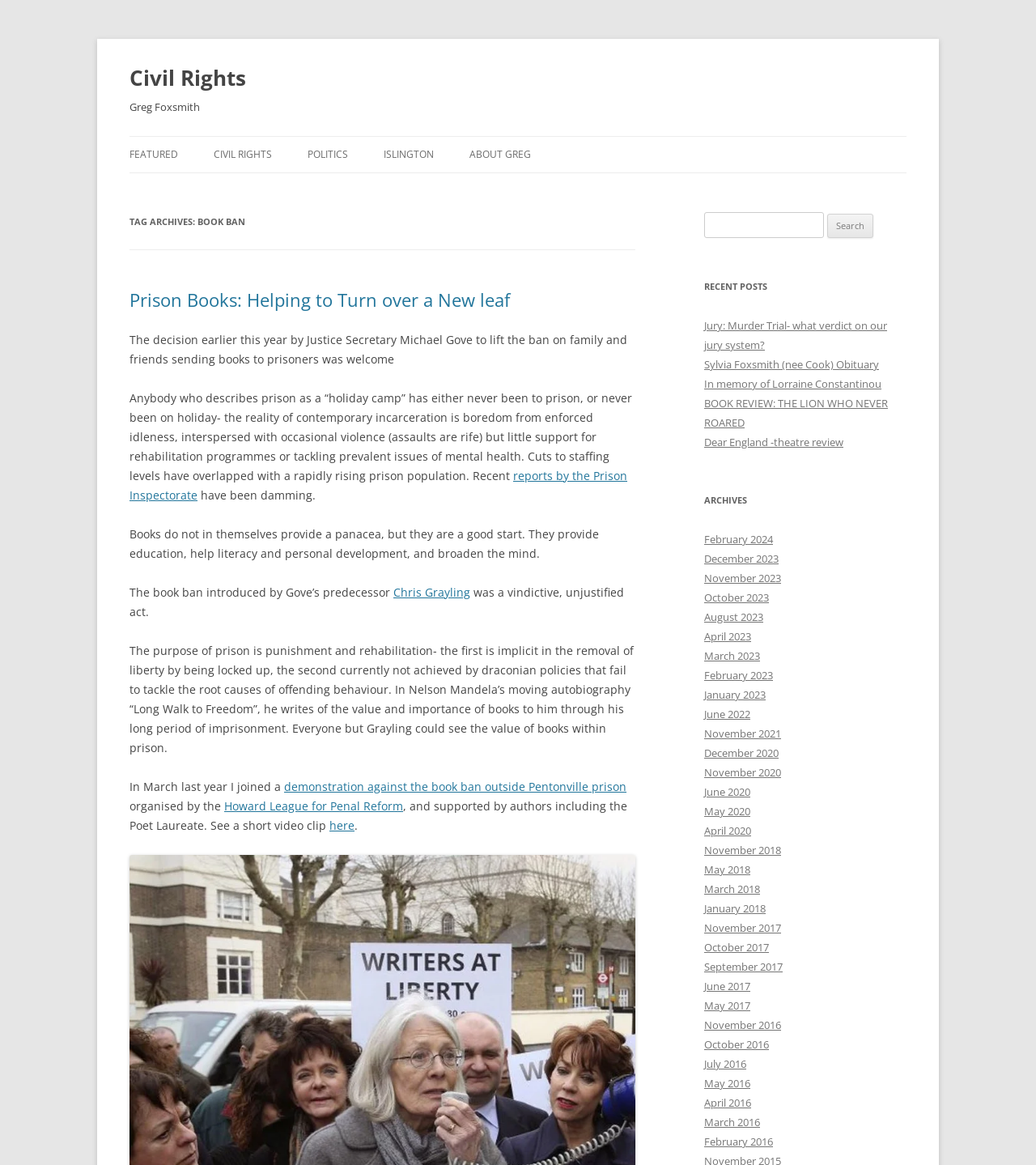Using the description "November 2017", predict the bounding box of the relevant HTML element.

[0.68, 0.79, 0.754, 0.803]